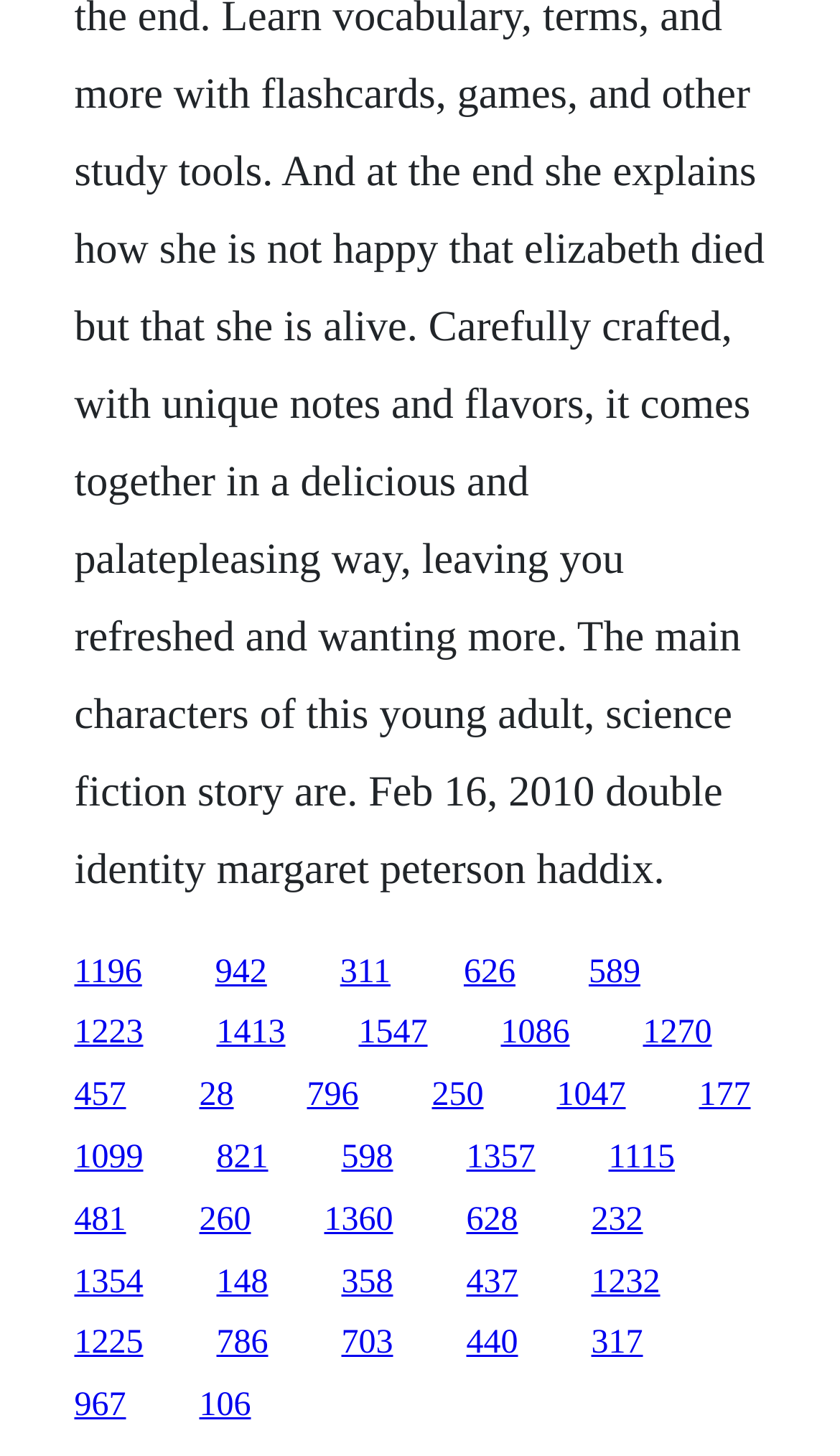Given the following UI element description: "440", find the bounding box coordinates in the webpage screenshot.

[0.555, 0.91, 0.617, 0.935]